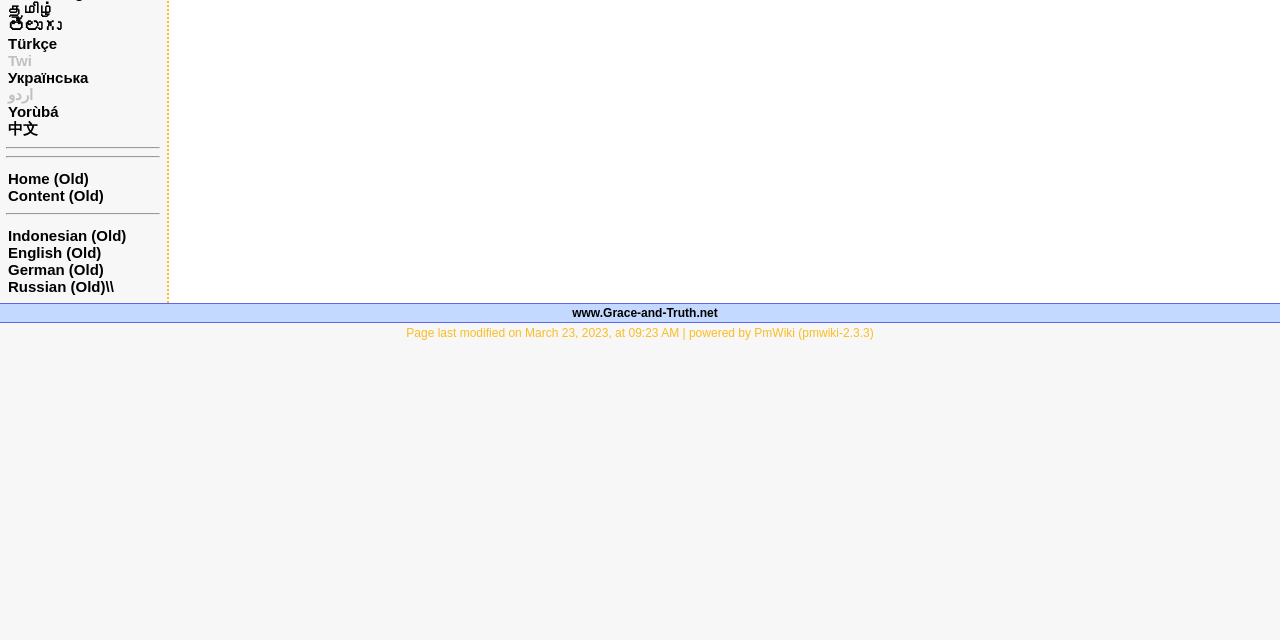Given the description: "తెలుగు", determine the bounding box coordinates of the UI element. The coordinates should be formatted as four float numbers between 0 and 1, [left, top, right, bottom].

[0.006, 0.028, 0.048, 0.055]